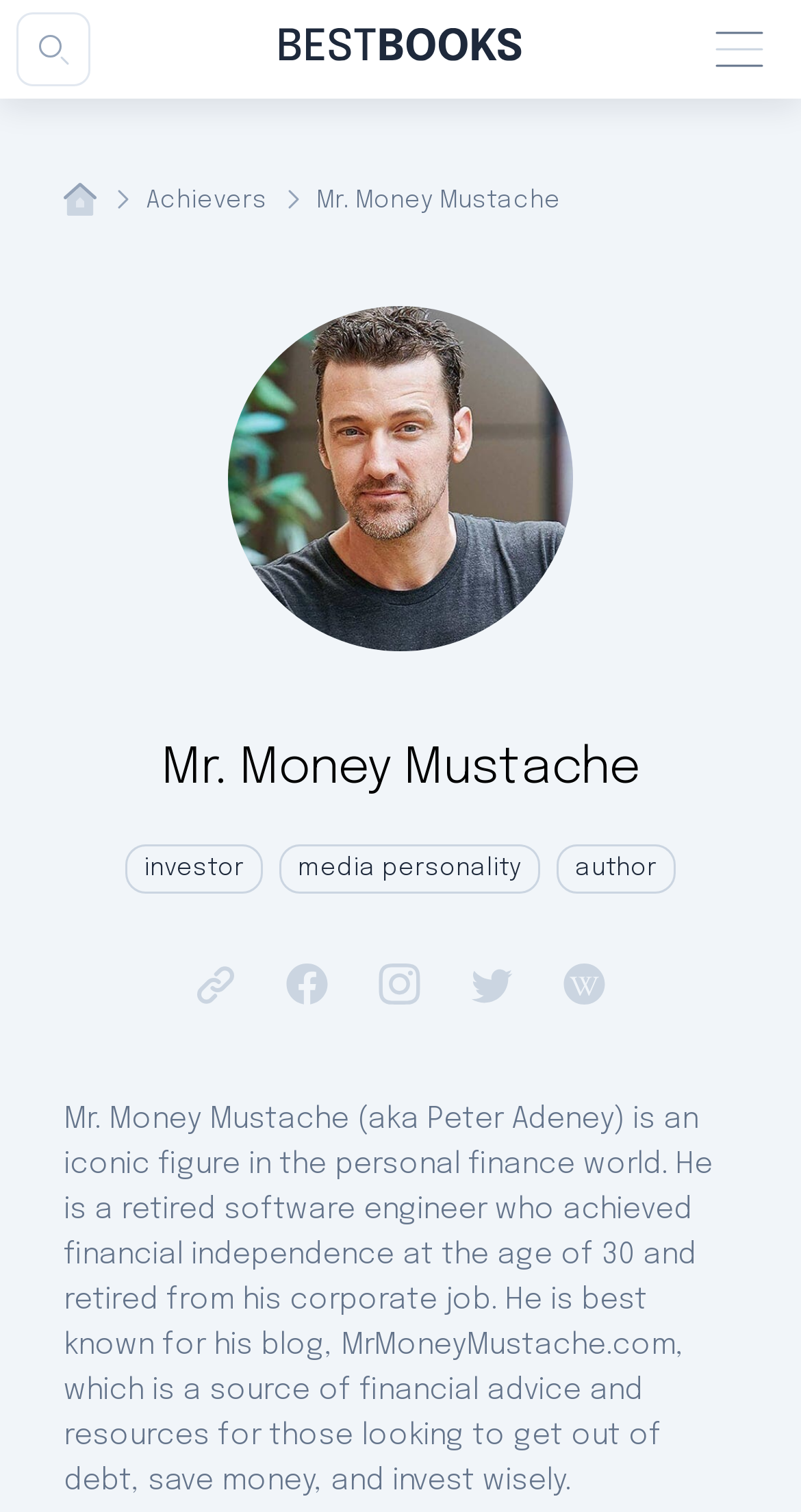Utilize the information from the image to answer the question in detail:
What is the age at which Mr. Money Mustache achieved financial independence?

According to the webpage, Mr. Money Mustache achieved financial independence at the age of 30 and retired from his corporate job.